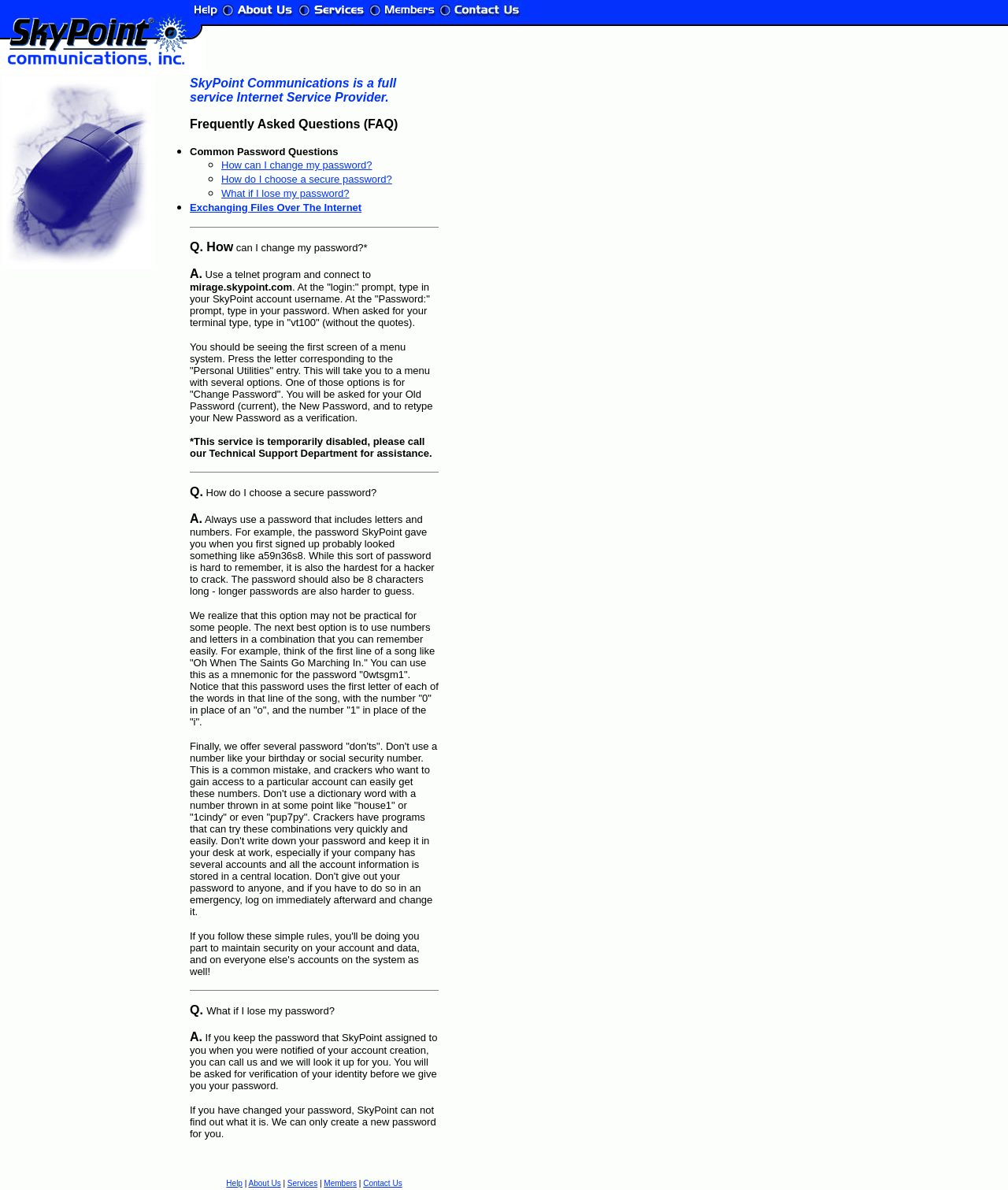Can you find the bounding box coordinates for the element to click on to achieve the instruction: "Click SkyPoint Help"?

[0.188, 0.008, 0.226, 0.019]